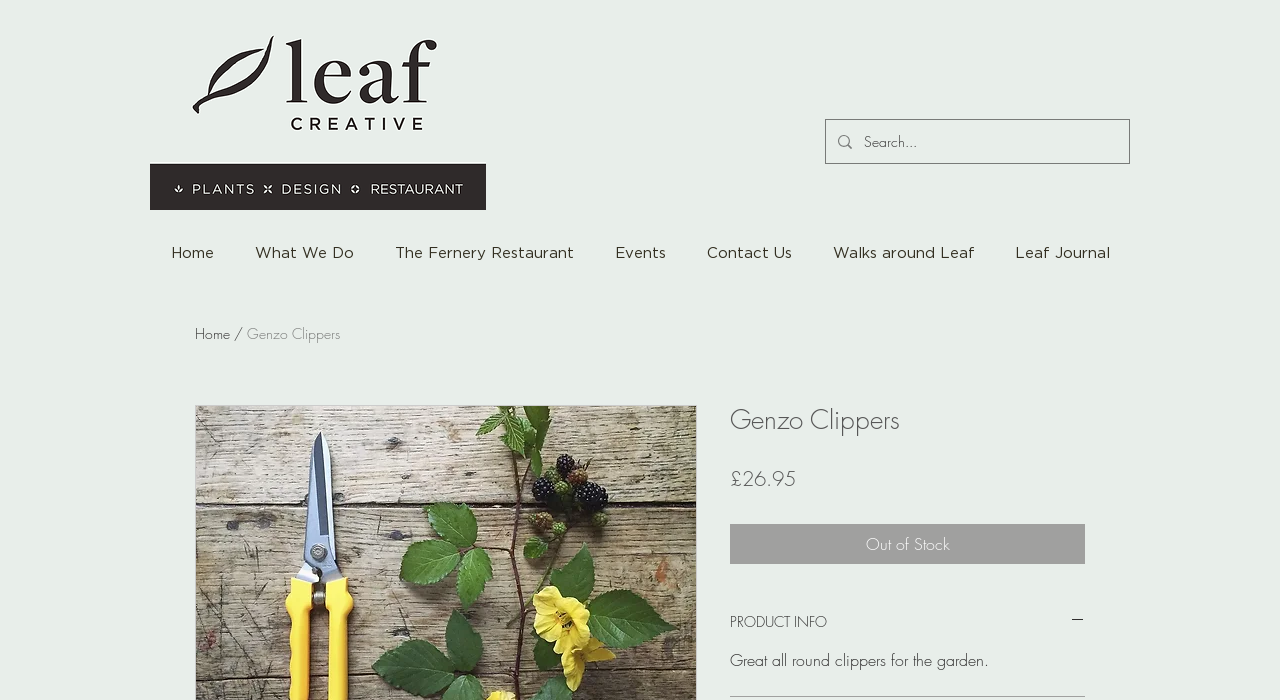Is the product in stock?
Based on the image, give a concise answer in the form of a single word or short phrase.

No